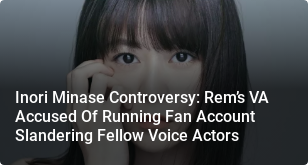Using the image as a reference, answer the following question in as much detail as possible:
What is Inori Minase accused of?

The caption reads that Inori Minase is accused of running a fan account that slanders fellow voice actors, which is the core of the controversy.